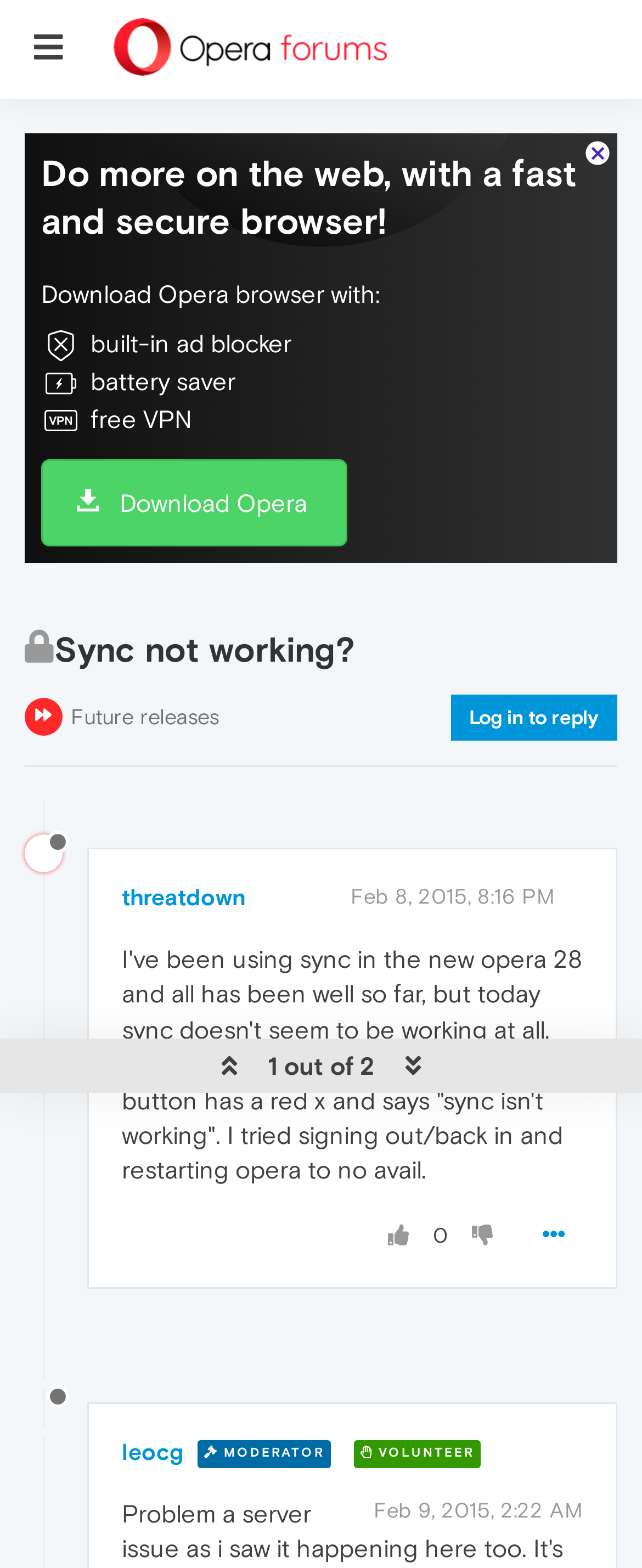Find the bounding box coordinates of the area to click in order to follow the instruction: "Visit Tony Jacobsen's profile".

None